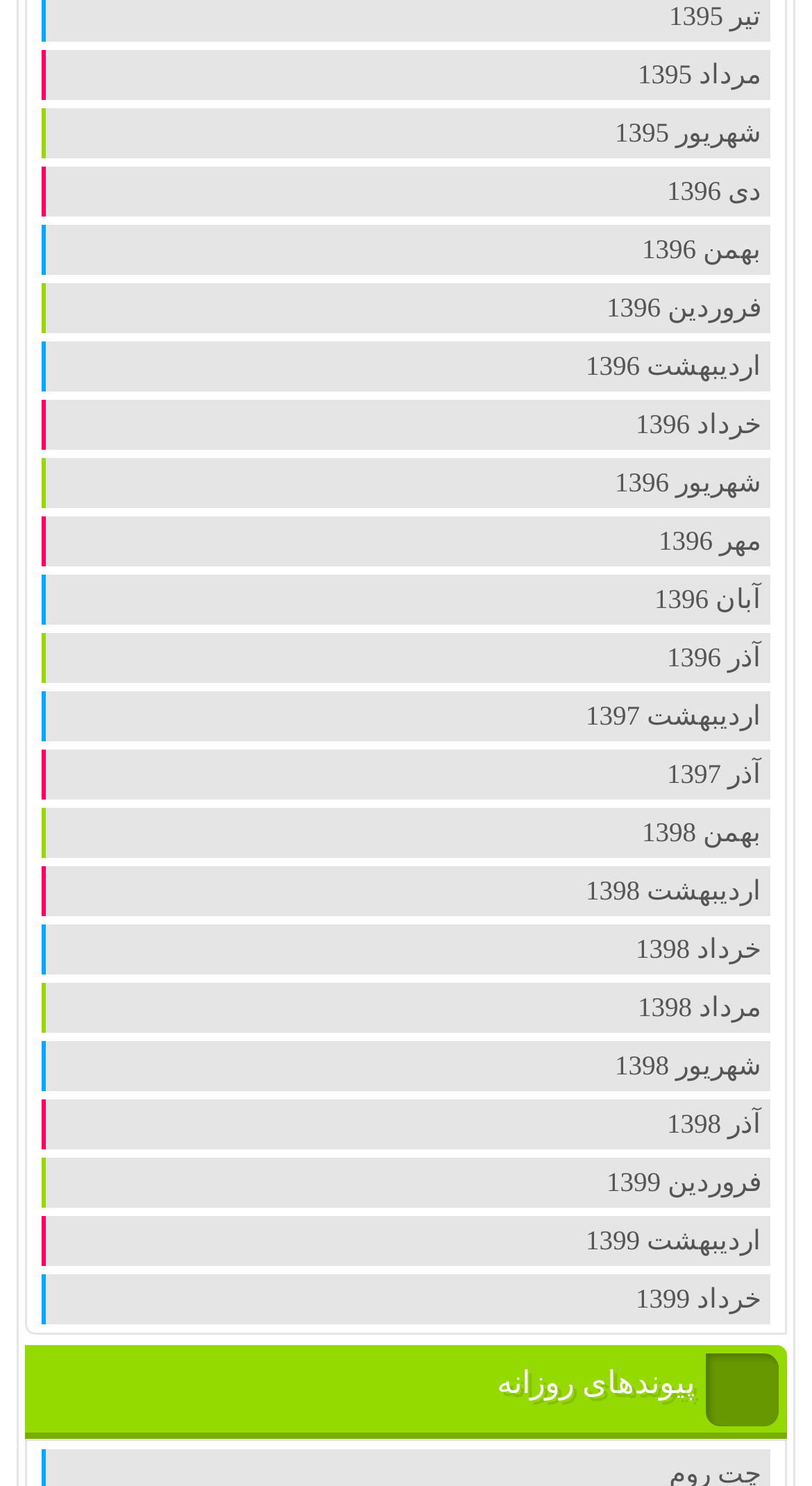Could you find the bounding box coordinates of the clickable area to complete this instruction: "go to پيوندهای روزانه"?

[0.612, 0.917, 0.855, 0.944]